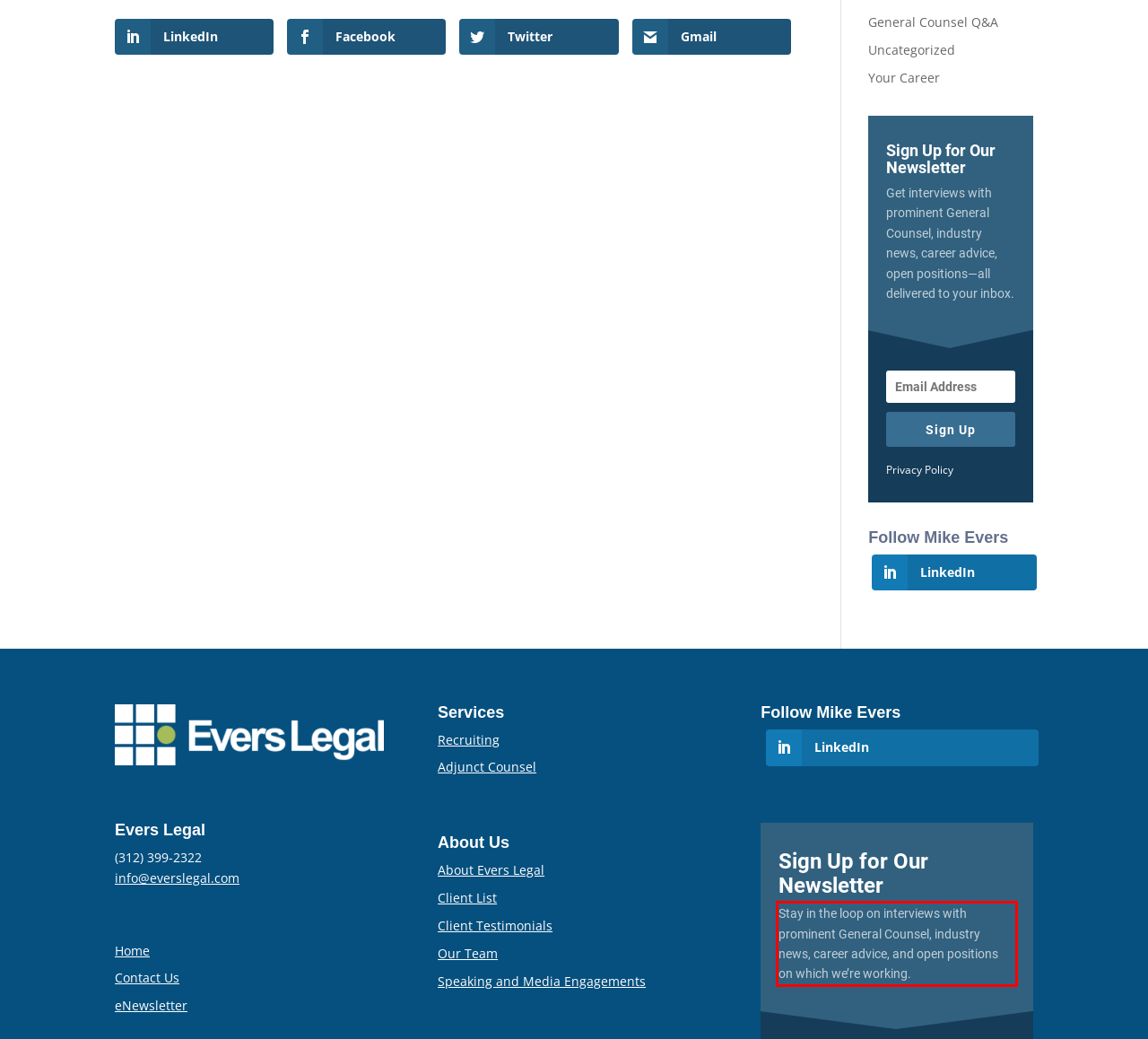Identify the text inside the red bounding box in the provided webpage screenshot and transcribe it.

Stay in the loop on interviews with prominent General Counsel, industry news, career advice, and open positions on which we’re working.